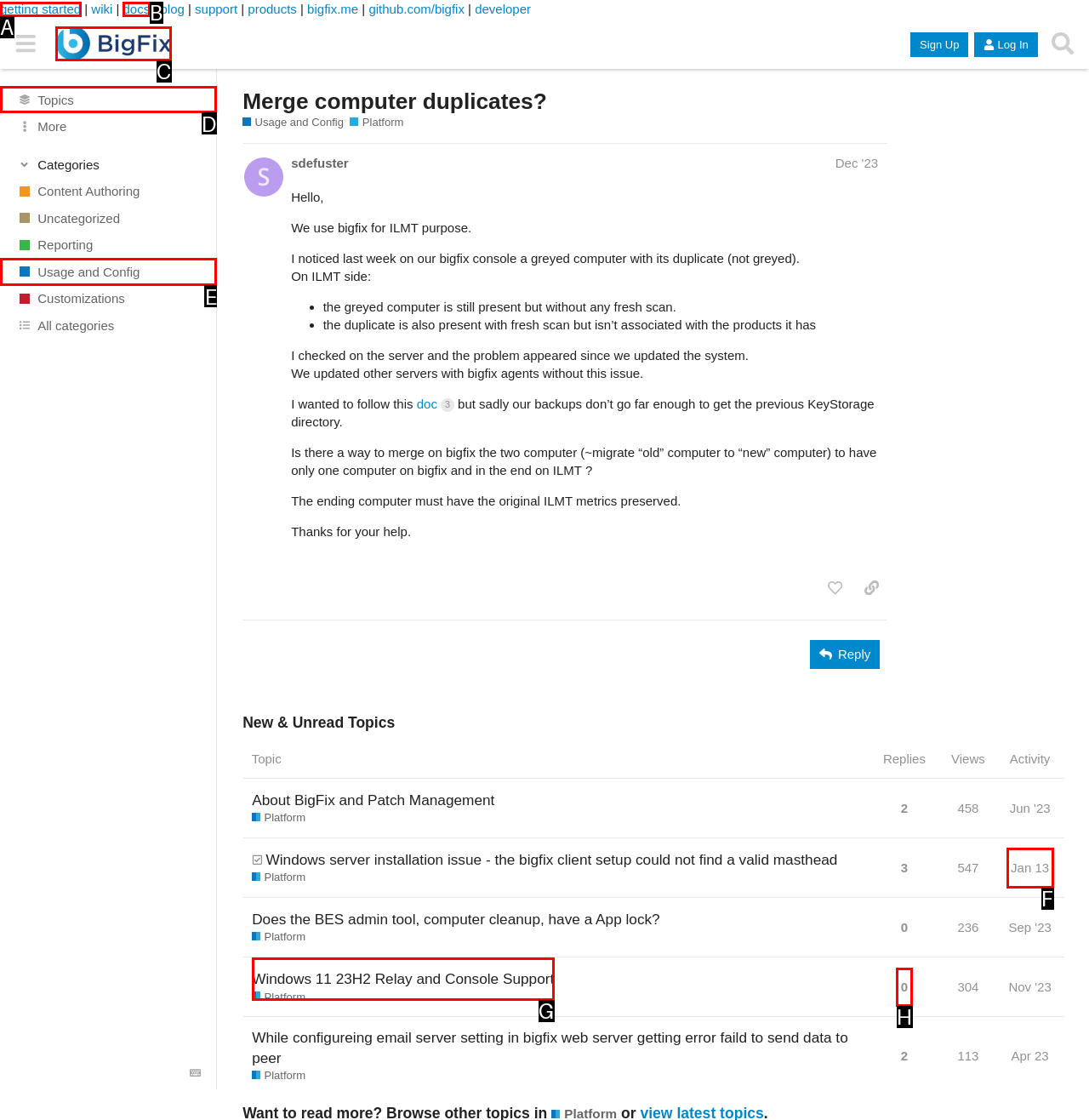Determine which element should be clicked for this task: View the 'Usage and Config' category
Answer with the letter of the selected option.

E